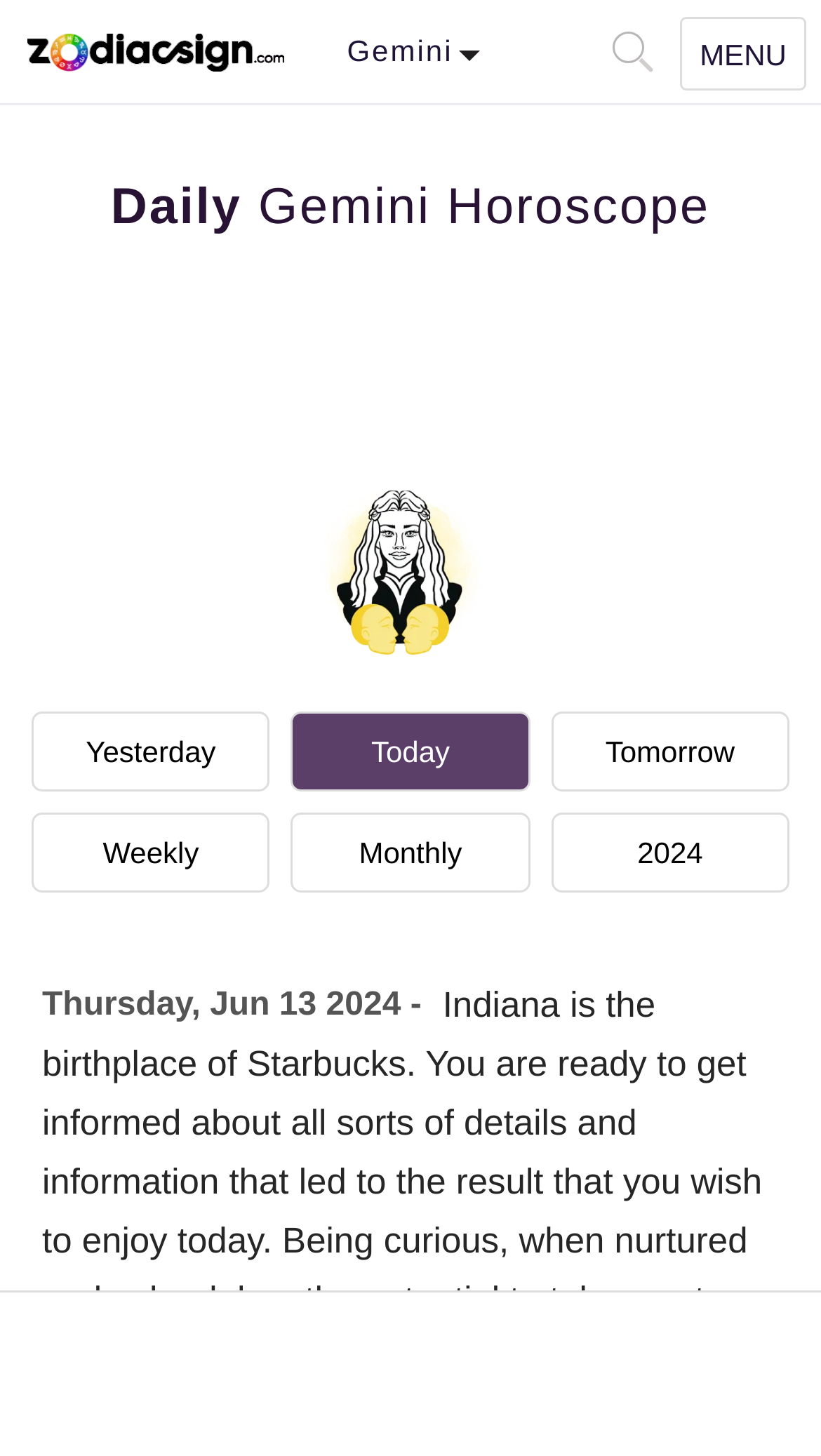What is the zodiac sign of the horoscope?
Ensure your answer is thorough and detailed.

Based on the image with the text 'gemini Horoscope For' and the heading 'Daily Gemini Horoscope', it can be inferred that the zodiac sign of the horoscope is Gemini.